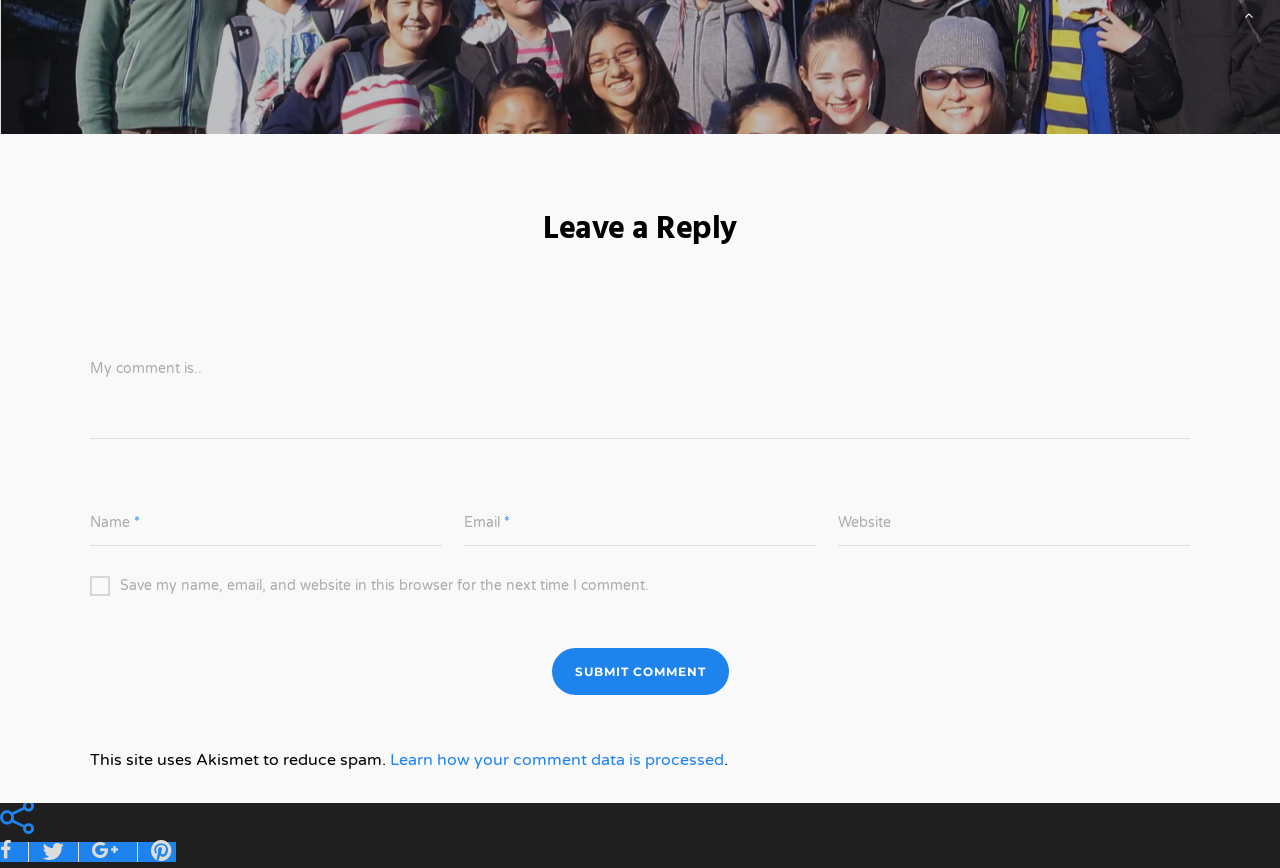Indicate the bounding box coordinates of the element that must be clicked to execute the instruction: "Submit a comment". The coordinates should be given as four float numbers between 0 and 1, i.e., [left, top, right, bottom].

[0.431, 0.747, 0.569, 0.801]